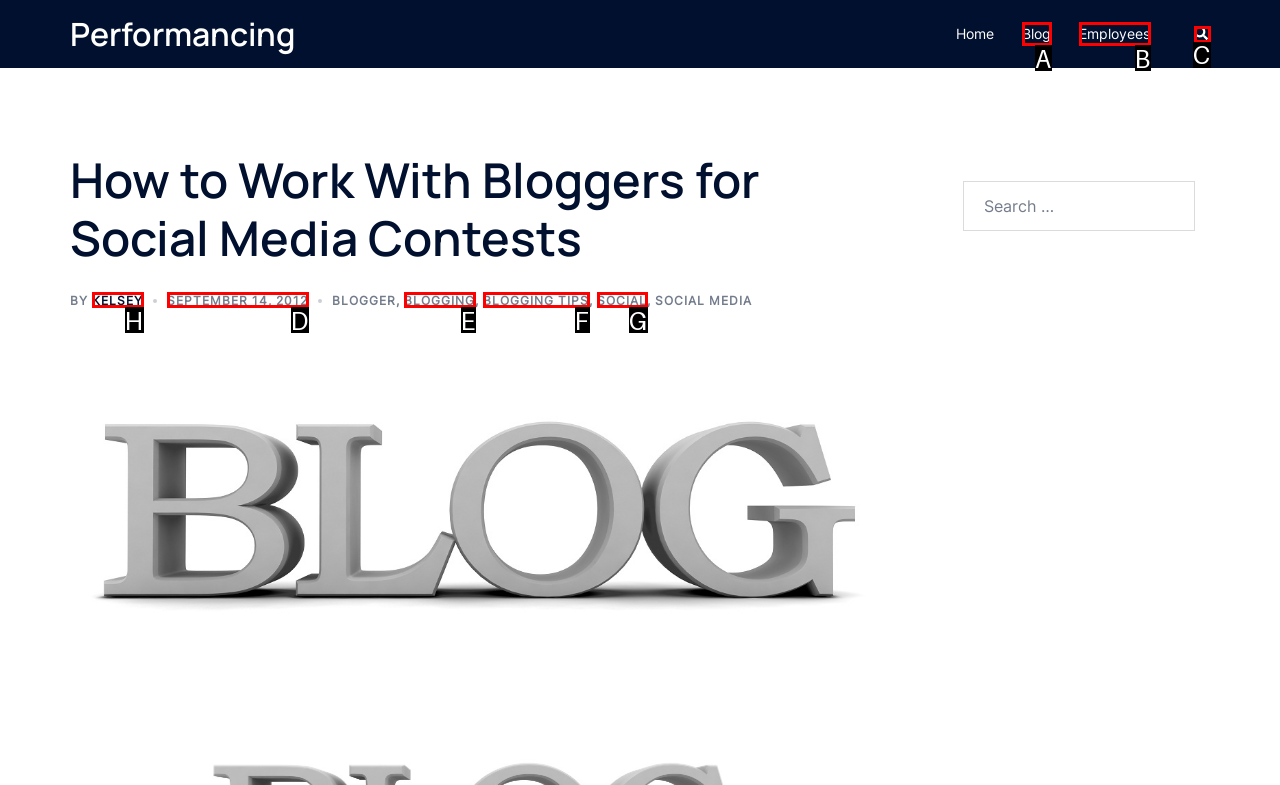Provide the letter of the HTML element that you need to click on to perform the task: click on the blogger profile.
Answer with the letter corresponding to the correct option.

H